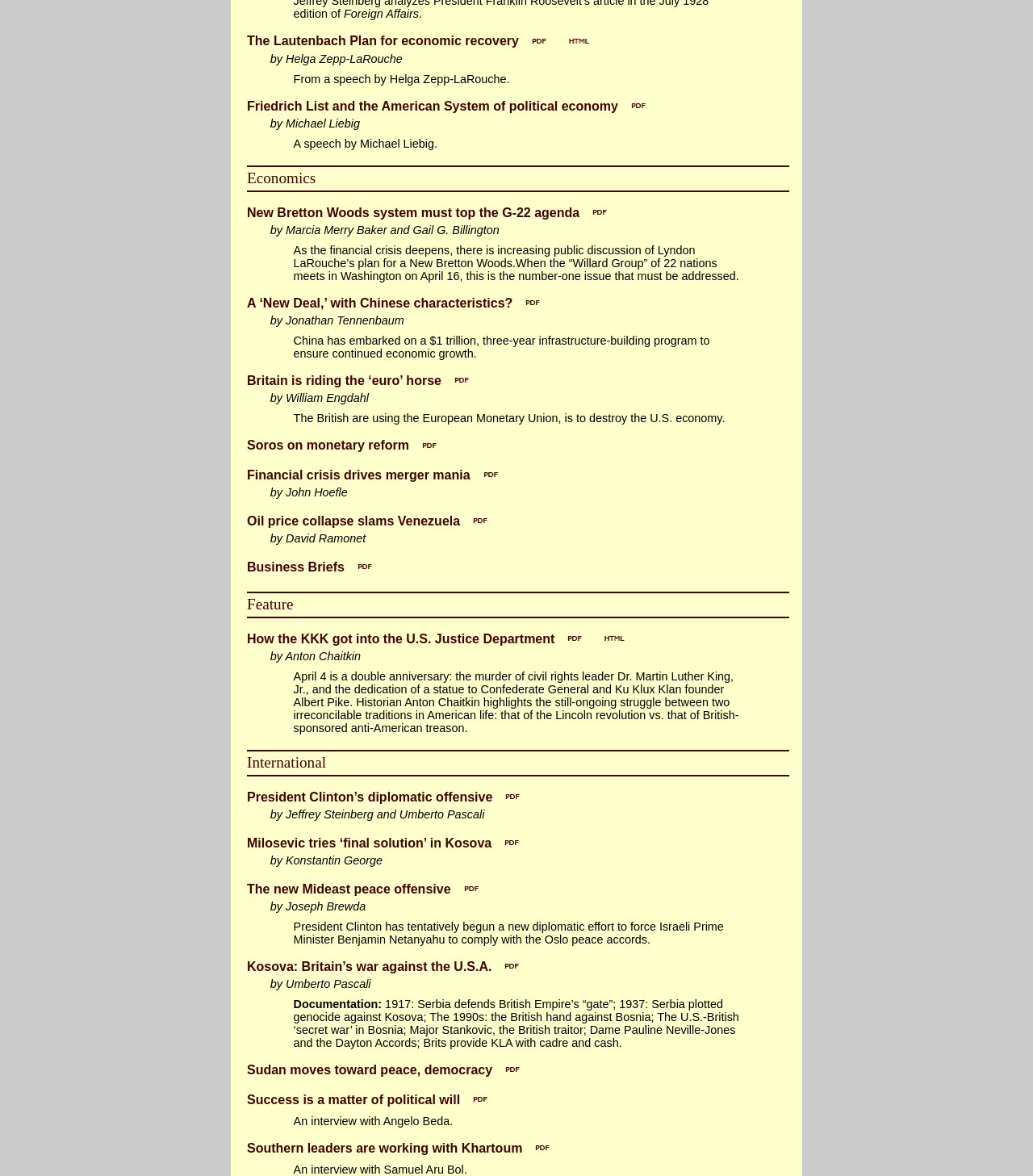Who is the author of the article about Friedrich List?
Look at the image and provide a short answer using one word or a phrase.

Michael Liebig